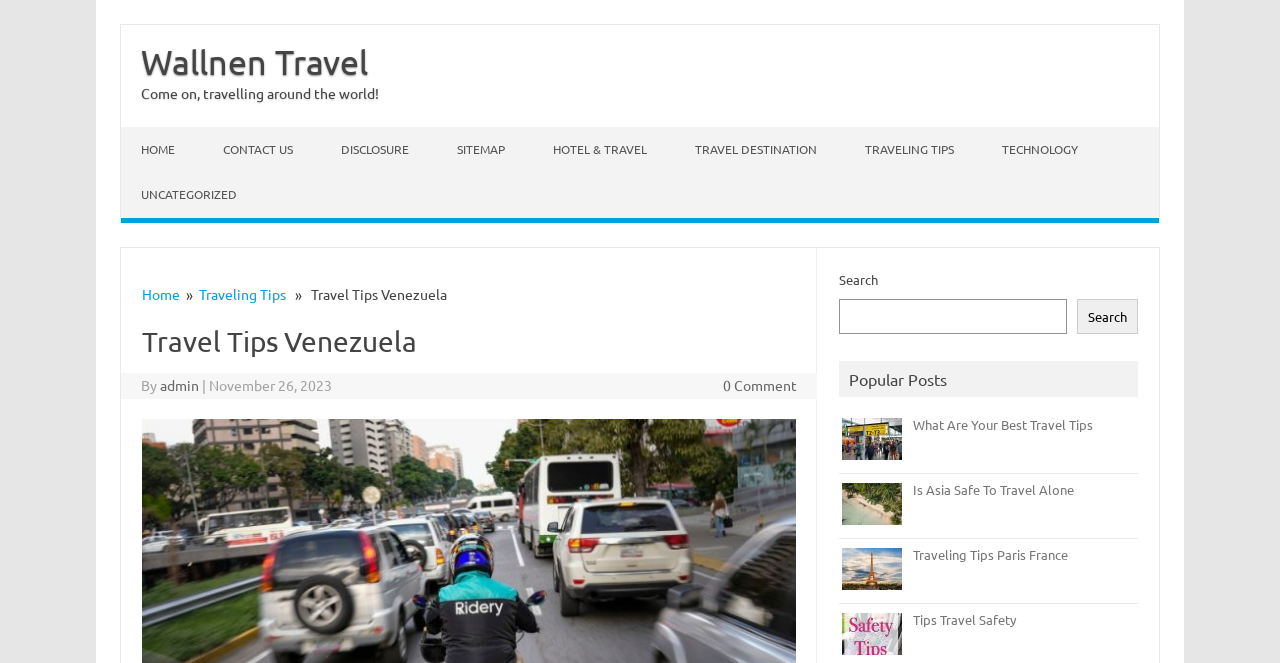Identify and provide the bounding box for the element described by: "Traveling Tips Paris France".

[0.714, 0.824, 0.835, 0.85]